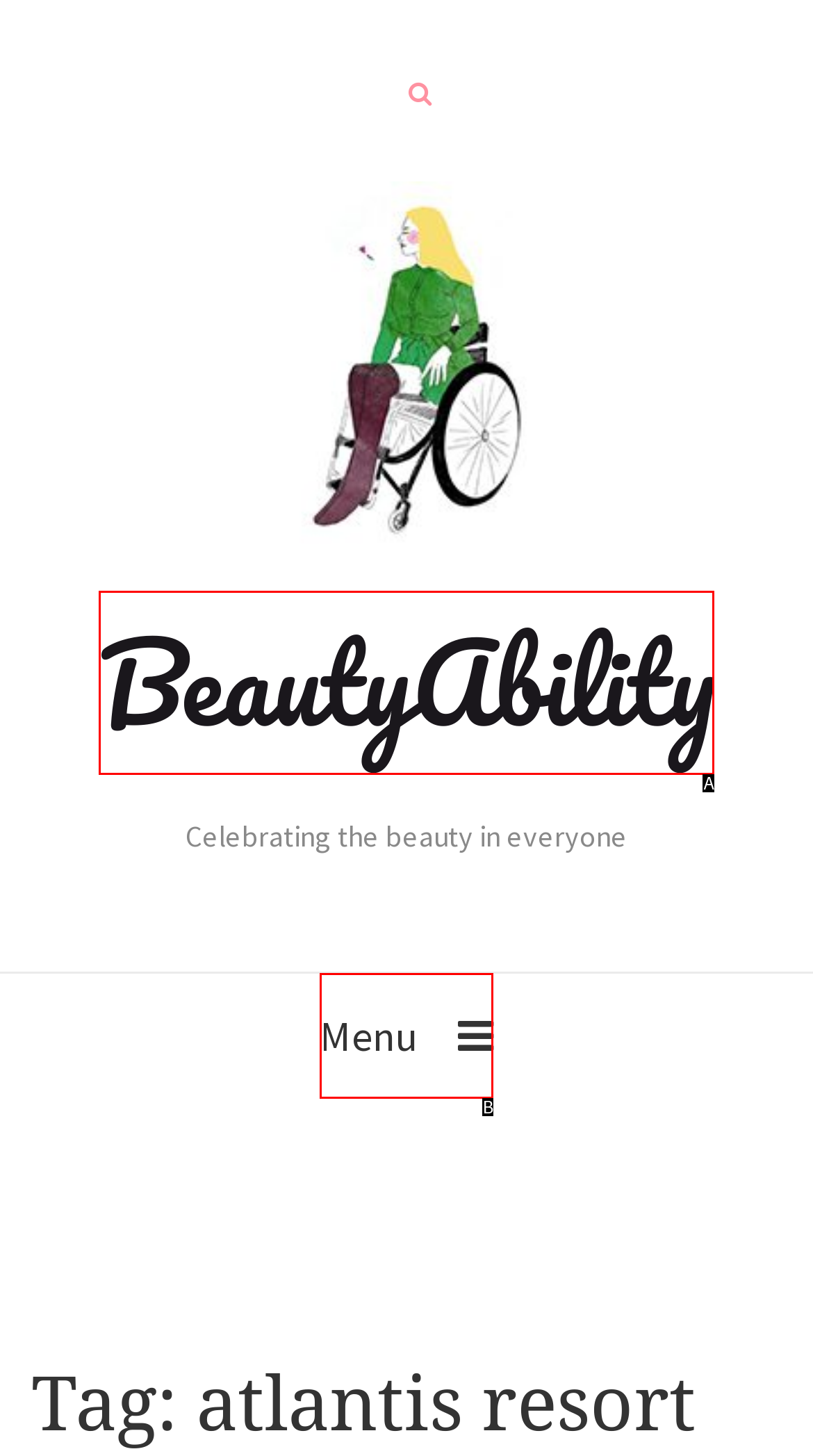Identify which option matches the following description: BeautyAbility
Answer by giving the letter of the correct option directly.

A